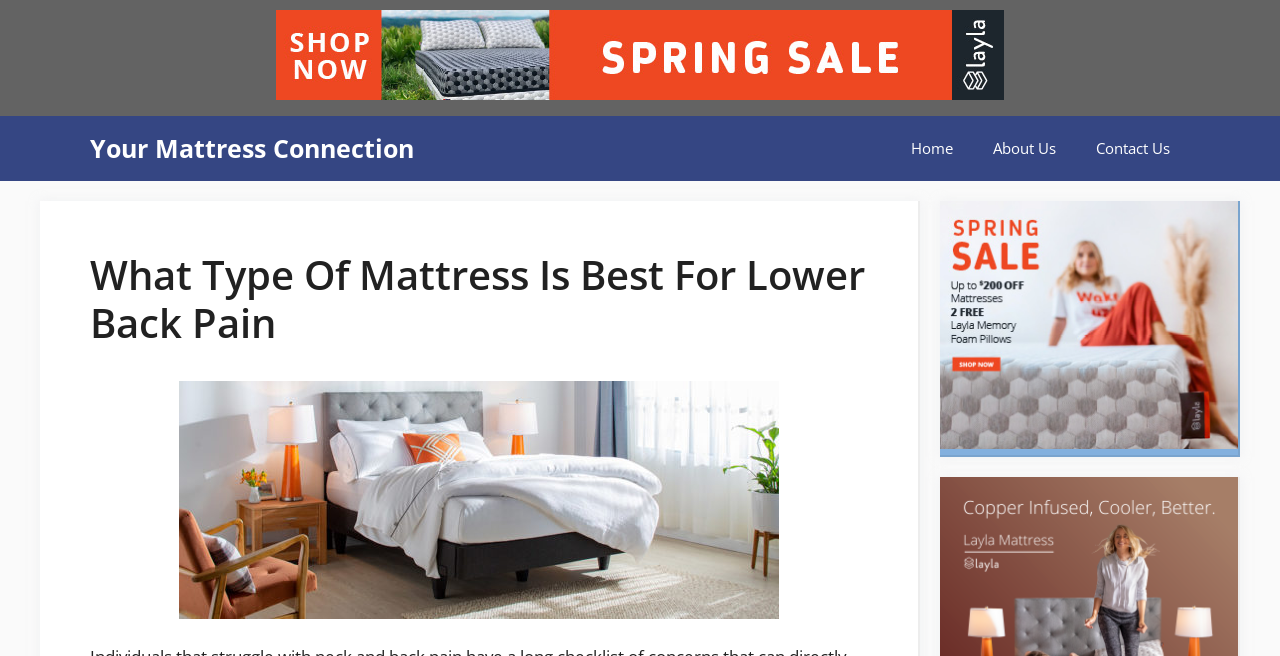Please find and give the text of the main heading on the webpage.

What Type Of Mattress Is Best For Lower Back Pain